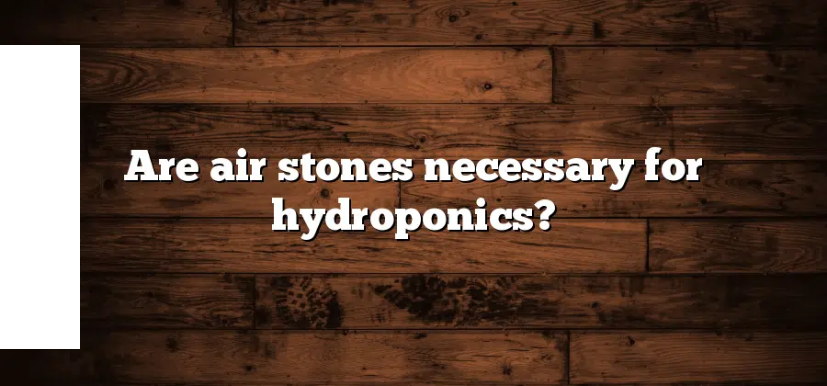What is the main topic of the image?
Based on the visual content, answer with a single word or a brief phrase.

Hydroponics